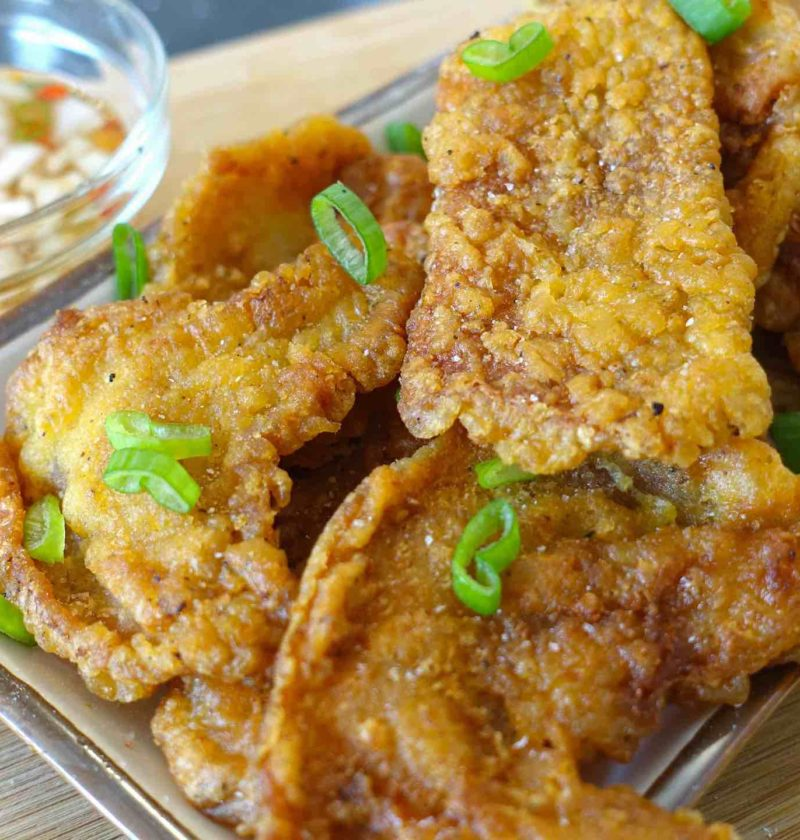What is the purpose of the dipping sauce?
Answer the question with just one word or phrase using the image.

Enhancing appeal